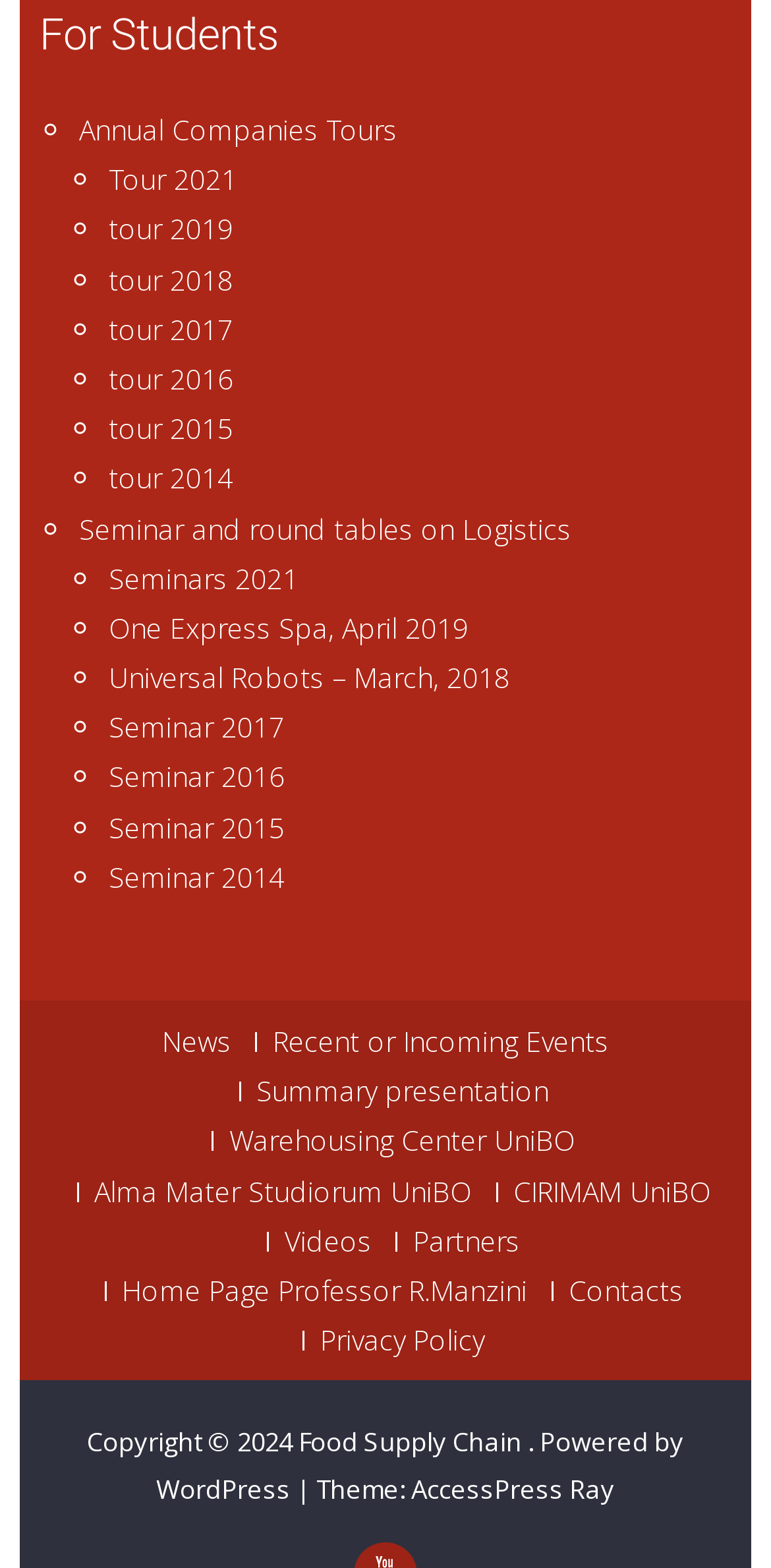Please locate the bounding box coordinates of the element that should be clicked to complete the given instruction: "Click on Annual Companies Tours".

[0.103, 0.071, 0.515, 0.095]